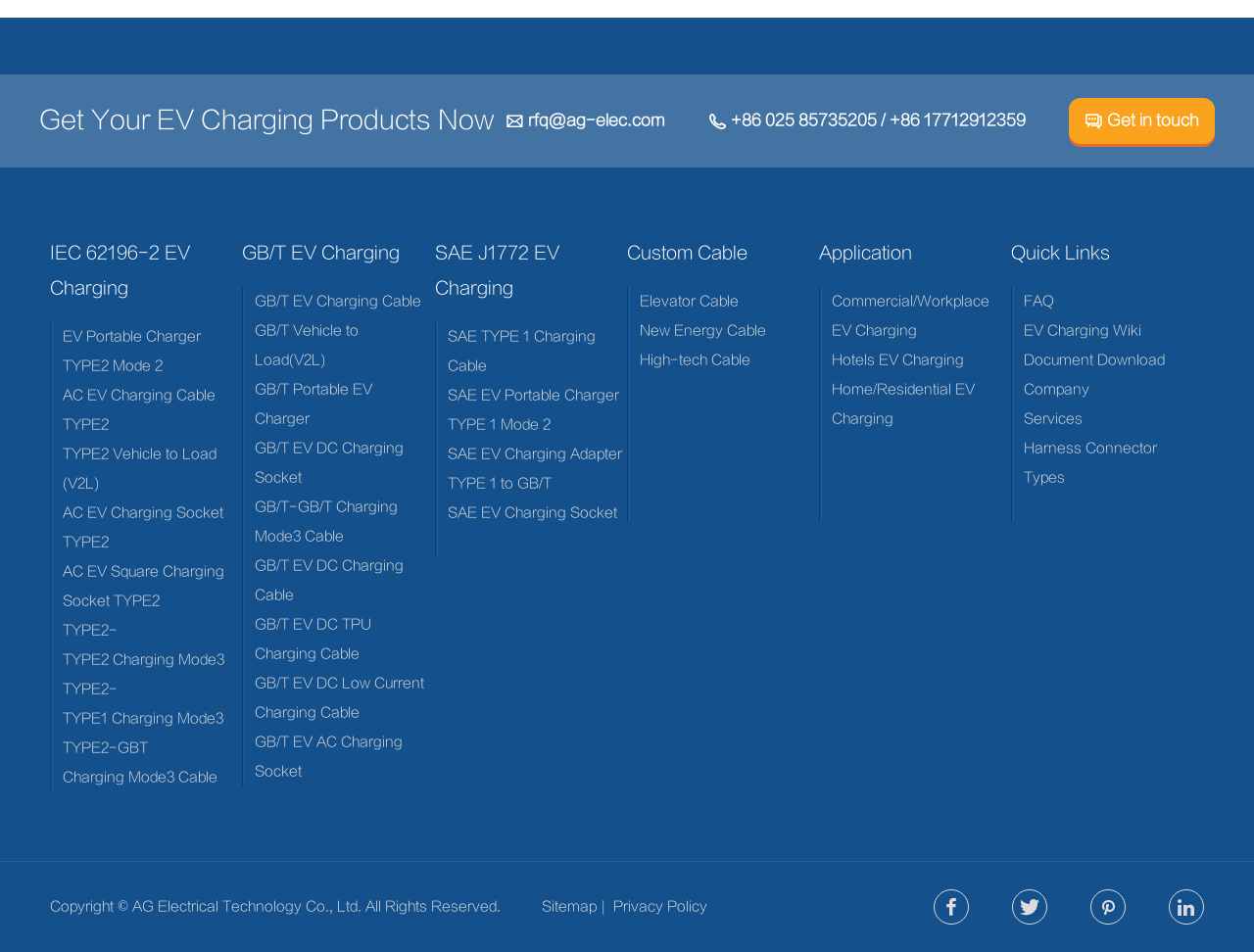Specify the bounding box coordinates of the area to click in order to execute this command: 'Get in touch with the company'. The coordinates should consist of four float numbers ranging from 0 to 1, and should be formatted as [left, top, right, bottom].

[0.852, 0.103, 0.969, 0.151]